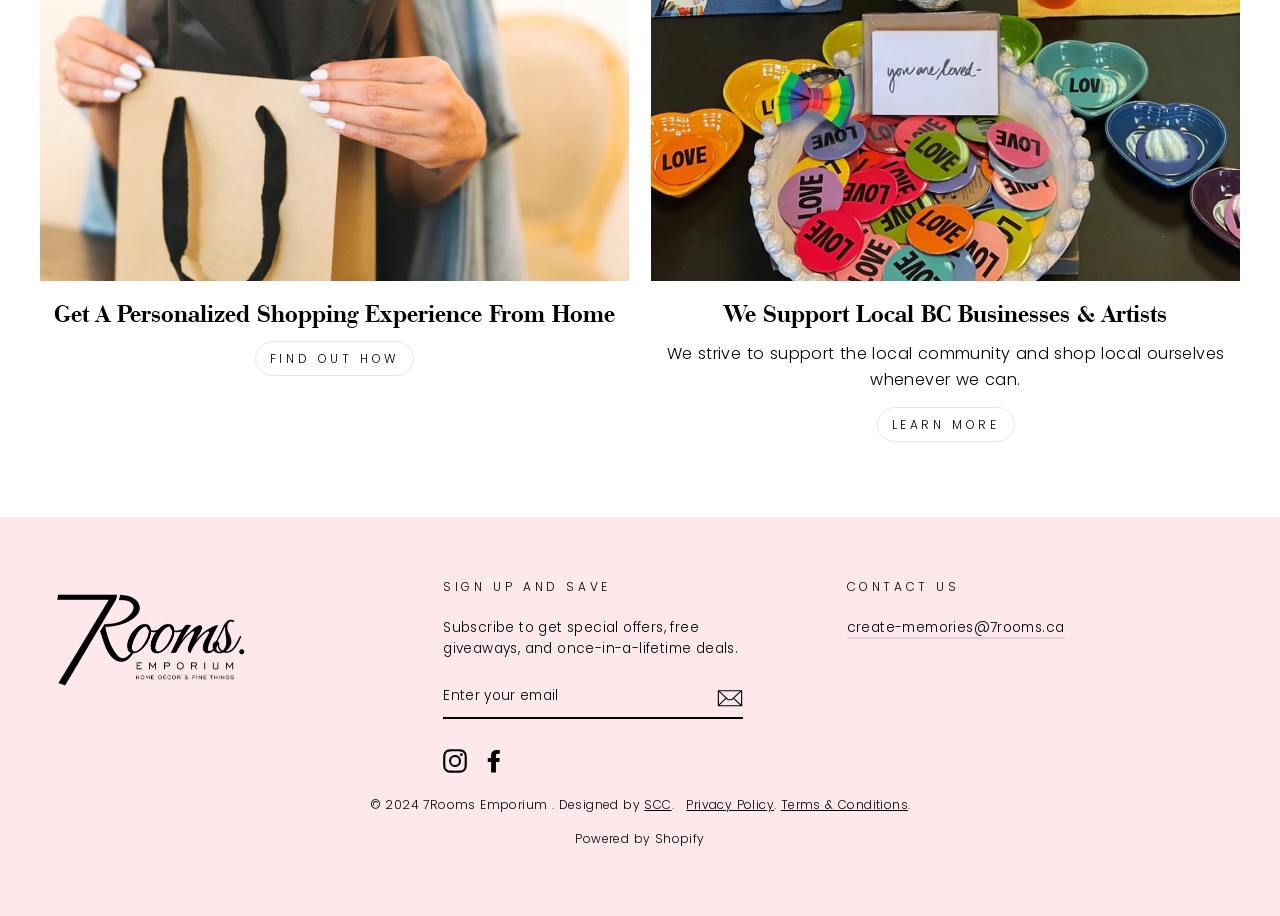Using the format (top-left x, top-left y, bottom-right x, bottom-right y), and given the element description, identify the bounding box coordinates within the screenshot: name="contact[email]" placeholder="Enter your email"

[0.346, 0.737, 0.581, 0.784]